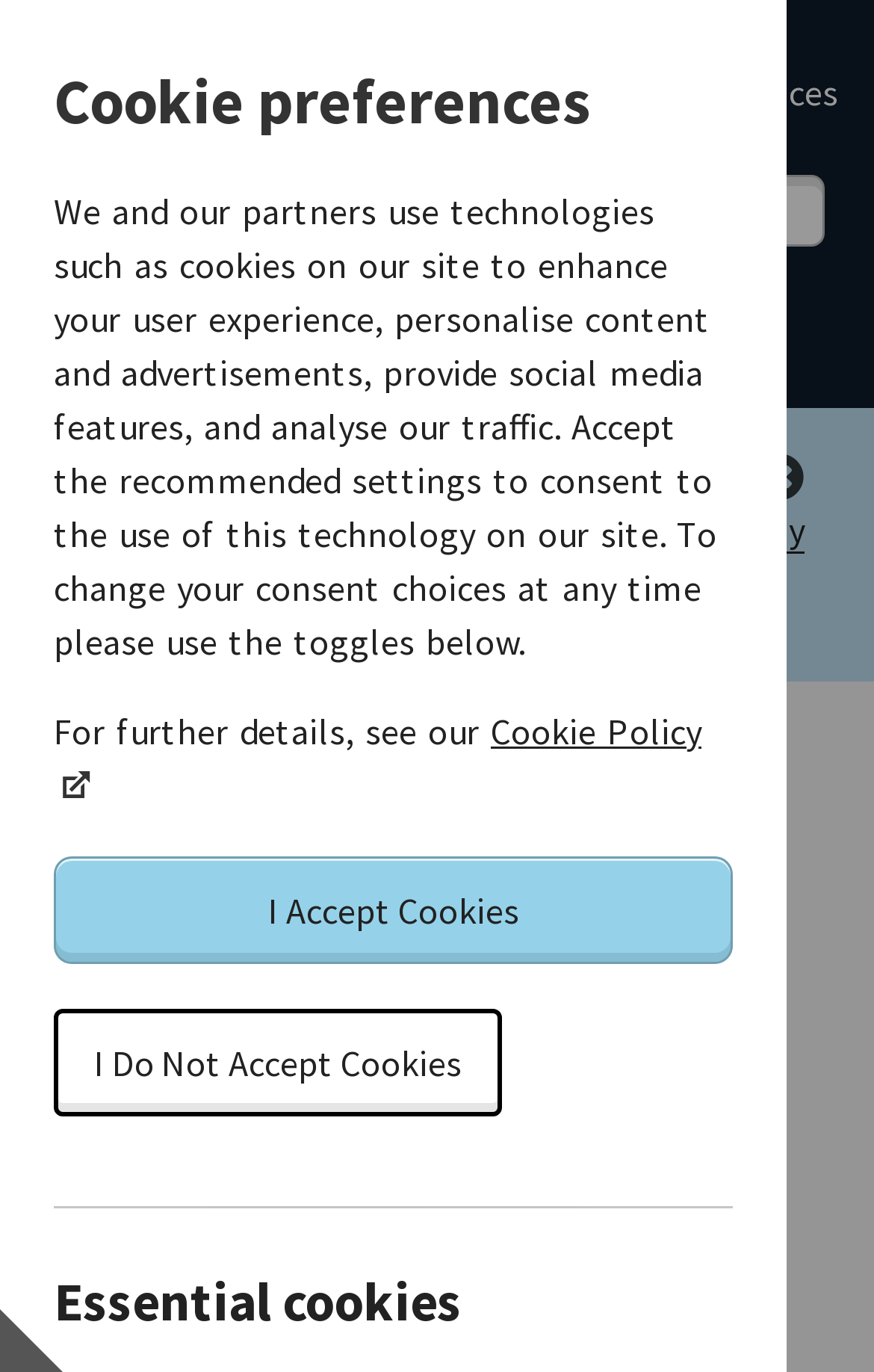What is the text above the search box?
Deliver a detailed and extensive answer to the question.

I found the text 'Search Hantsweb services and sites' above the search box, which is a textbox where users can input their search queries.